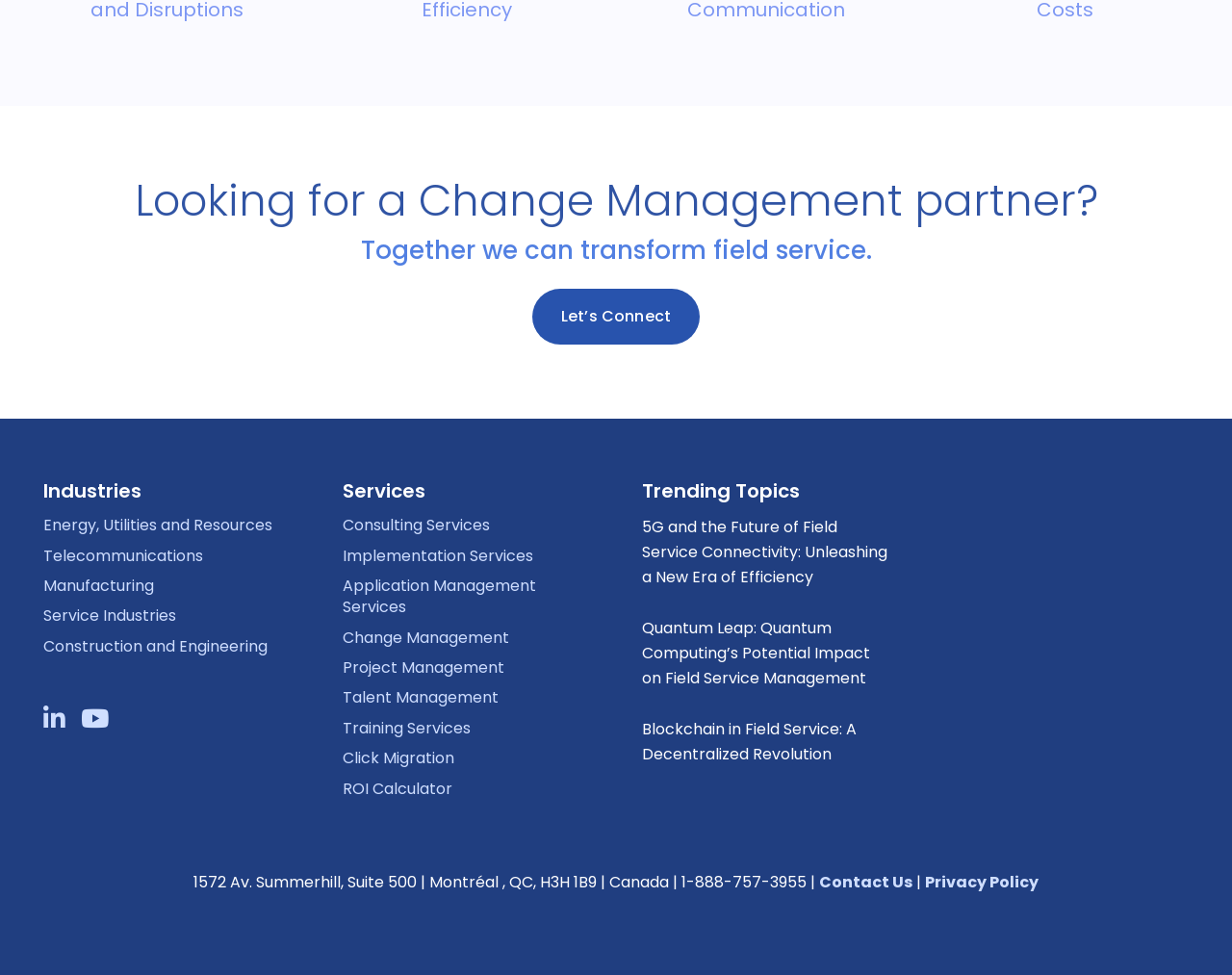Determine the bounding box coordinates for the HTML element described here: "Construction and Engineering".

[0.035, 0.651, 0.217, 0.674]